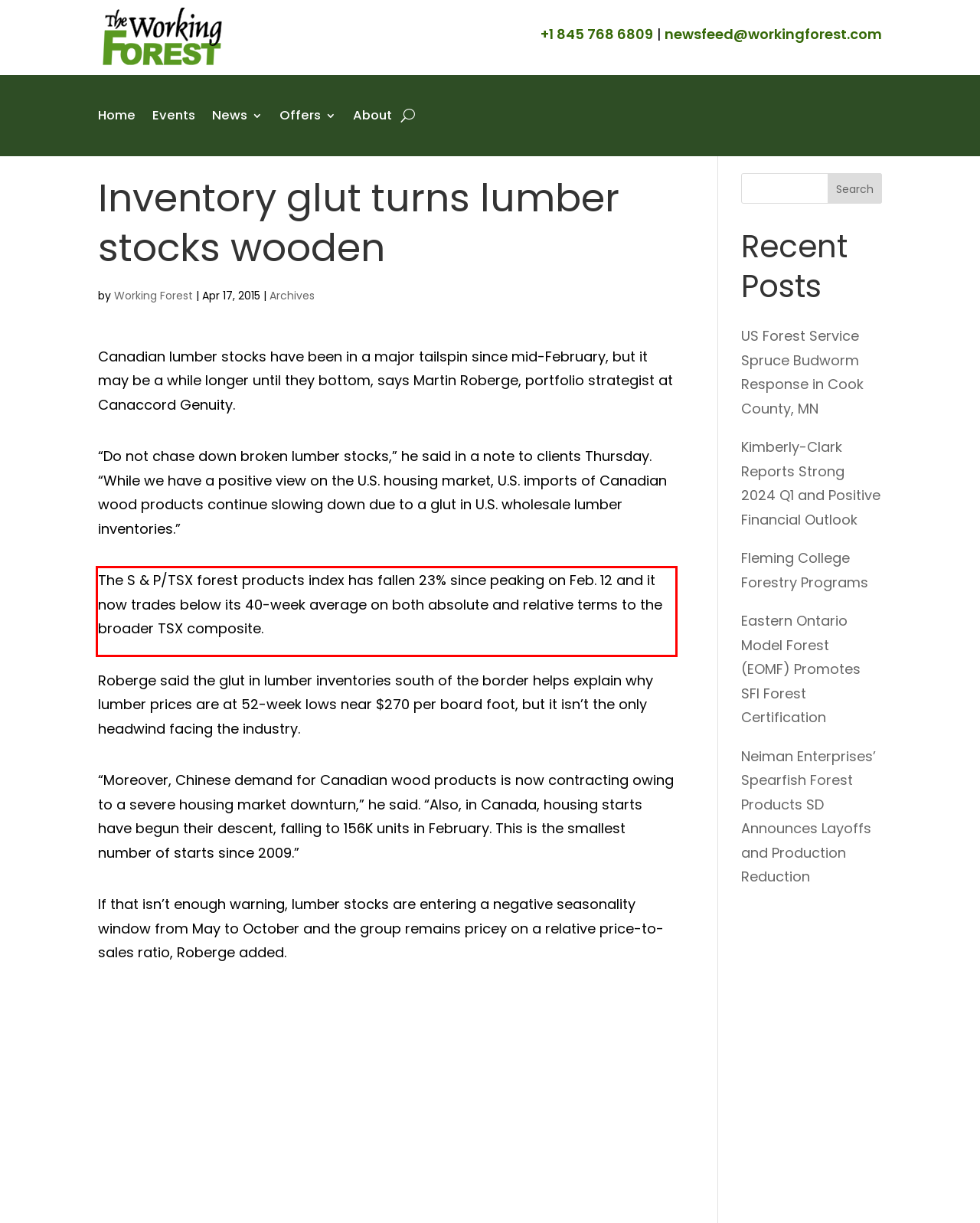Analyze the screenshot of a webpage where a red rectangle is bounding a UI element. Extract and generate the text content within this red bounding box.

The S & P/TSX forest products index has fallen 23% since peaking on Feb. 12 and it now trades below its 40-week average on both absolute and relative terms to the broader TSX composite.